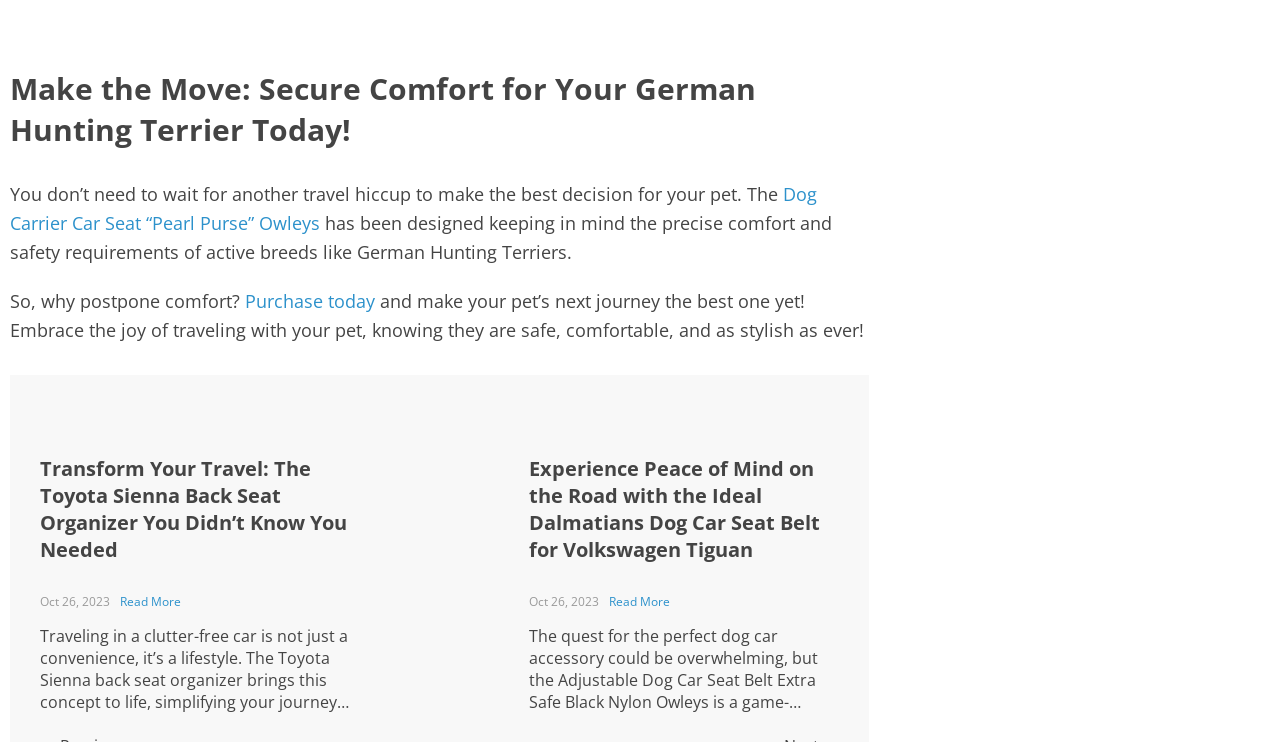Using the information shown in the image, answer the question with as much detail as possible: What is the main topic of the first section?

The first section has a heading 'Make the Move: Secure Comfort for Your German Hunting Terrier Today!' and talks about a dog carrier car seat designed for German Hunting Terriers, so the main topic of this section is German Hunting Terrier.